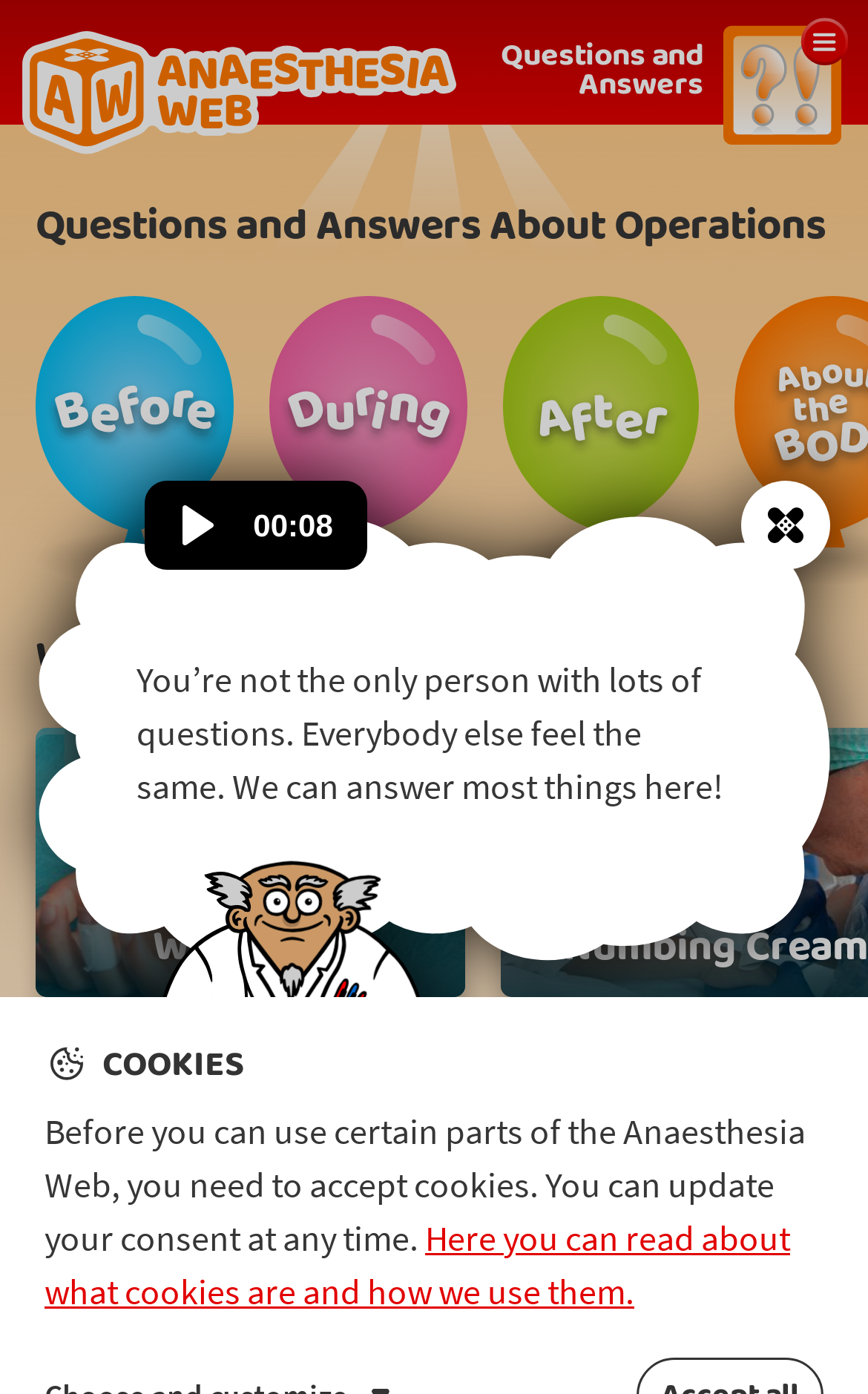Please identify the bounding box coordinates of the area I need to click to accomplish the following instruction: "Go back to home page".

[0.025, 0.023, 0.525, 0.111]